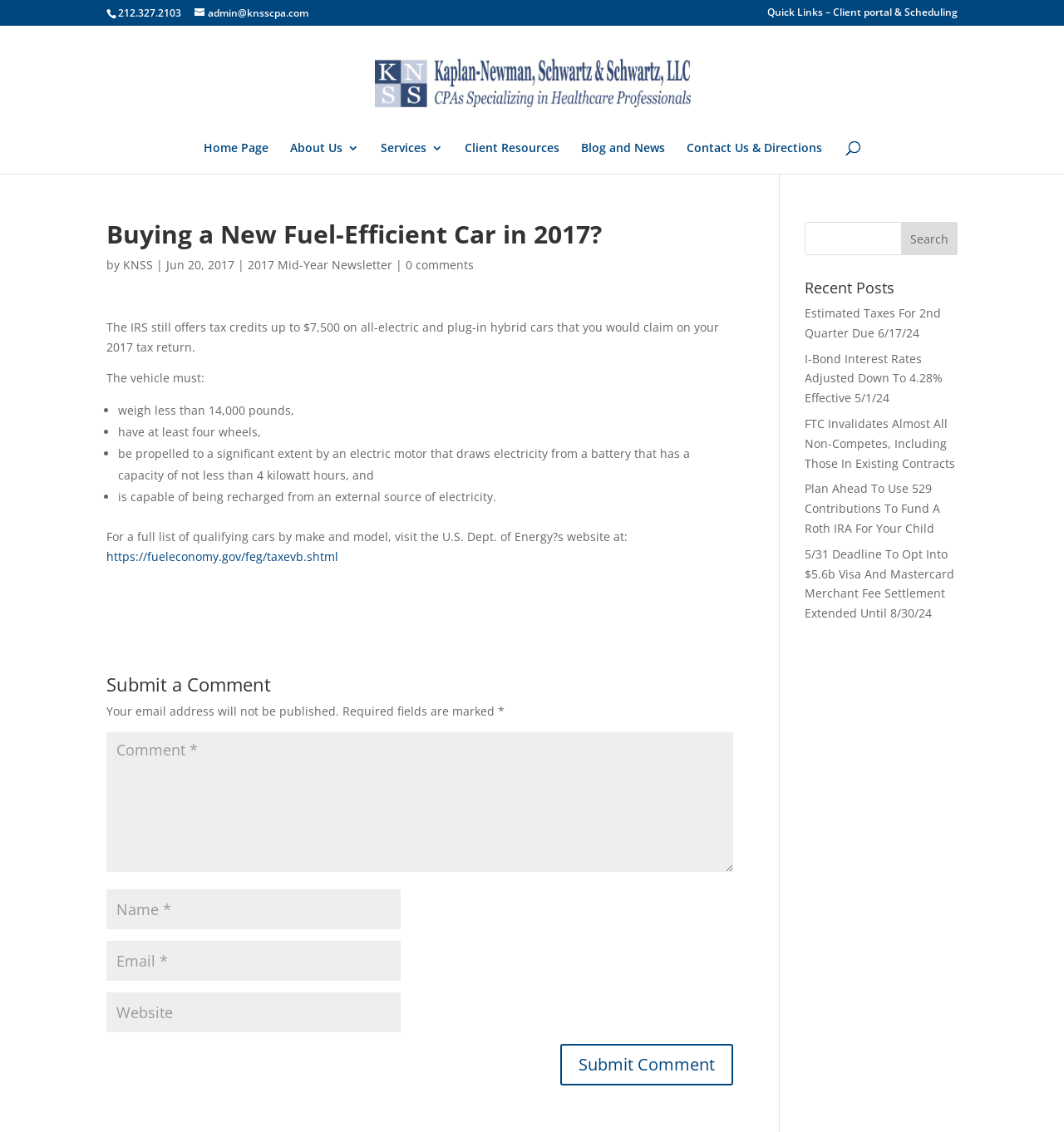Determine the bounding box coordinates (top-left x, top-left y, bottom-right x, bottom-right y) of the UI element described in the following text: https://fueleconomy.gov/feg/taxevb.shtml

[0.1, 0.485, 0.318, 0.499]